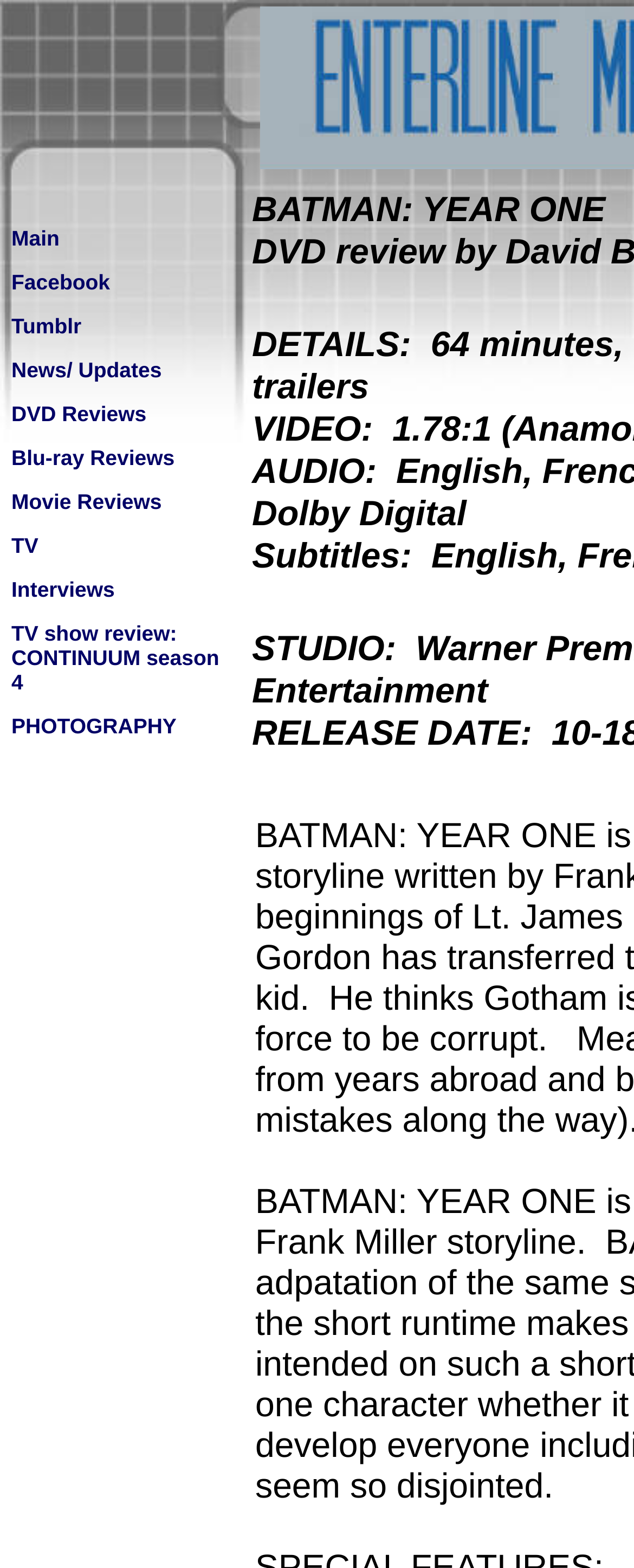Determine the bounding box coordinates for the clickable element to execute this instruction: "Read DVD Reviews". Provide the coordinates as four float numbers between 0 and 1, i.e., [left, top, right, bottom].

[0.018, 0.255, 0.231, 0.273]